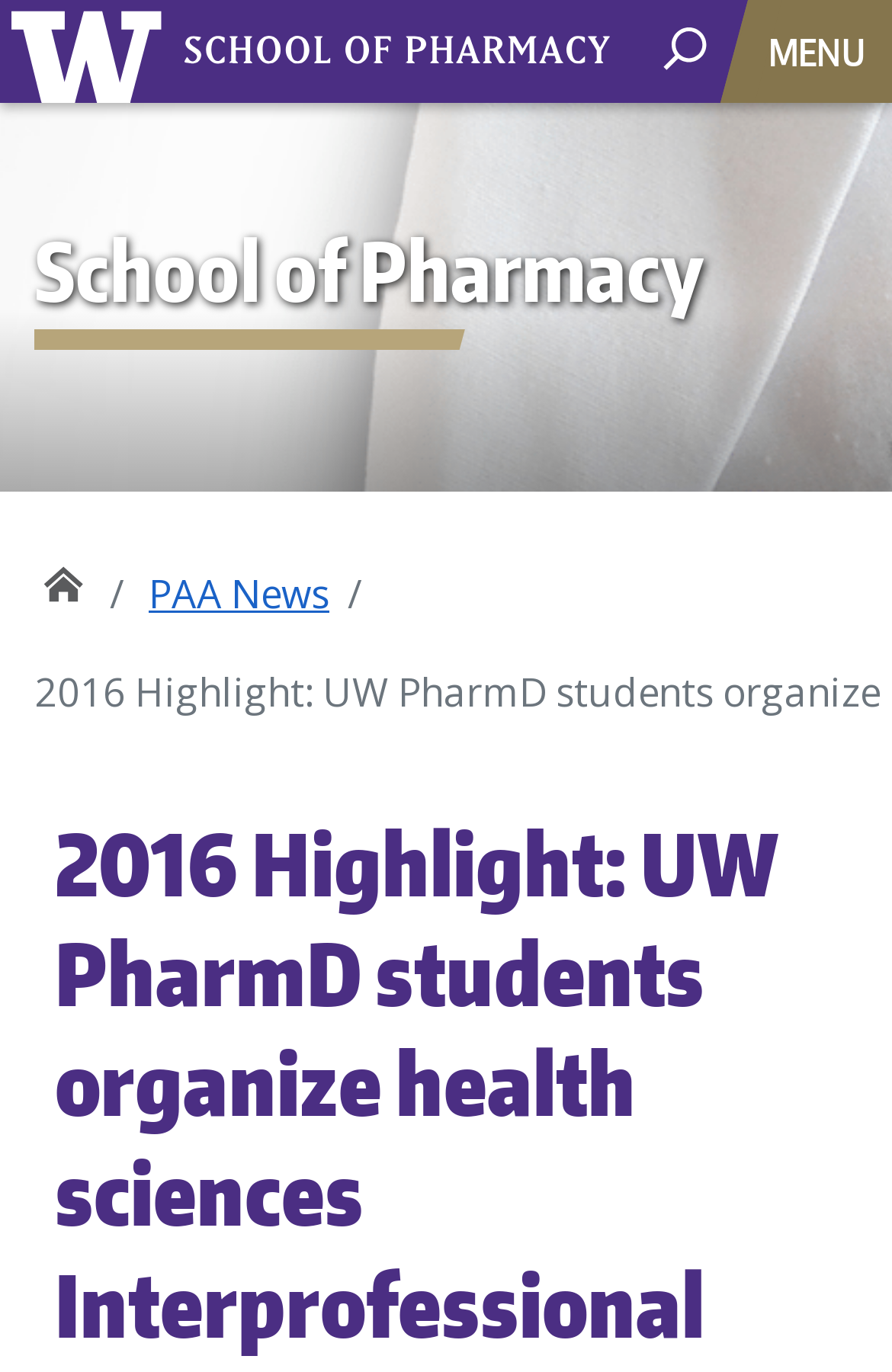Provide your answer in a single word or phrase: 
What is the text on the button 'Toggle navigation'?

MENU